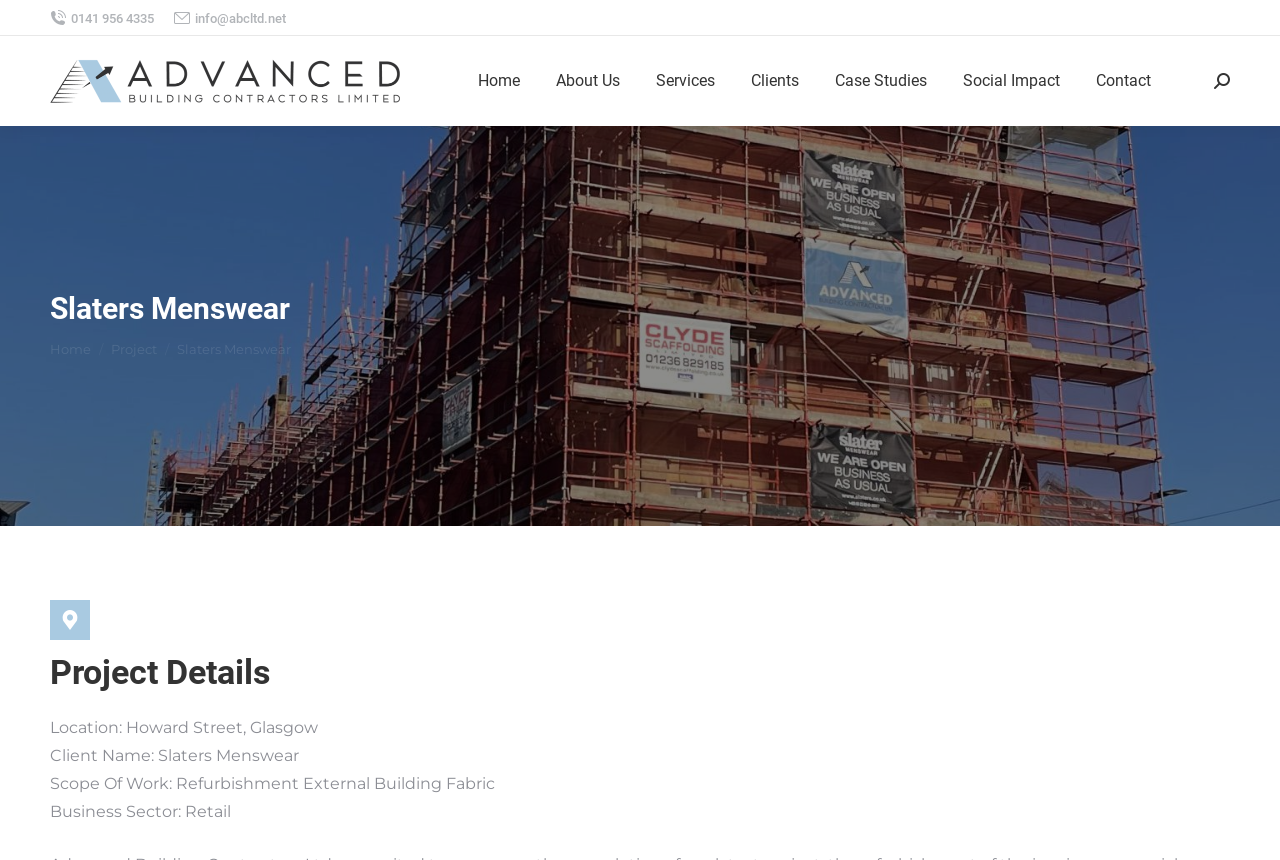Identify the bounding box of the UI element described as follows: "0141 956 4335". Provide the coordinates as four float numbers in the range of 0 to 1 [left, top, right, bottom].

[0.039, 0.01, 0.12, 0.032]